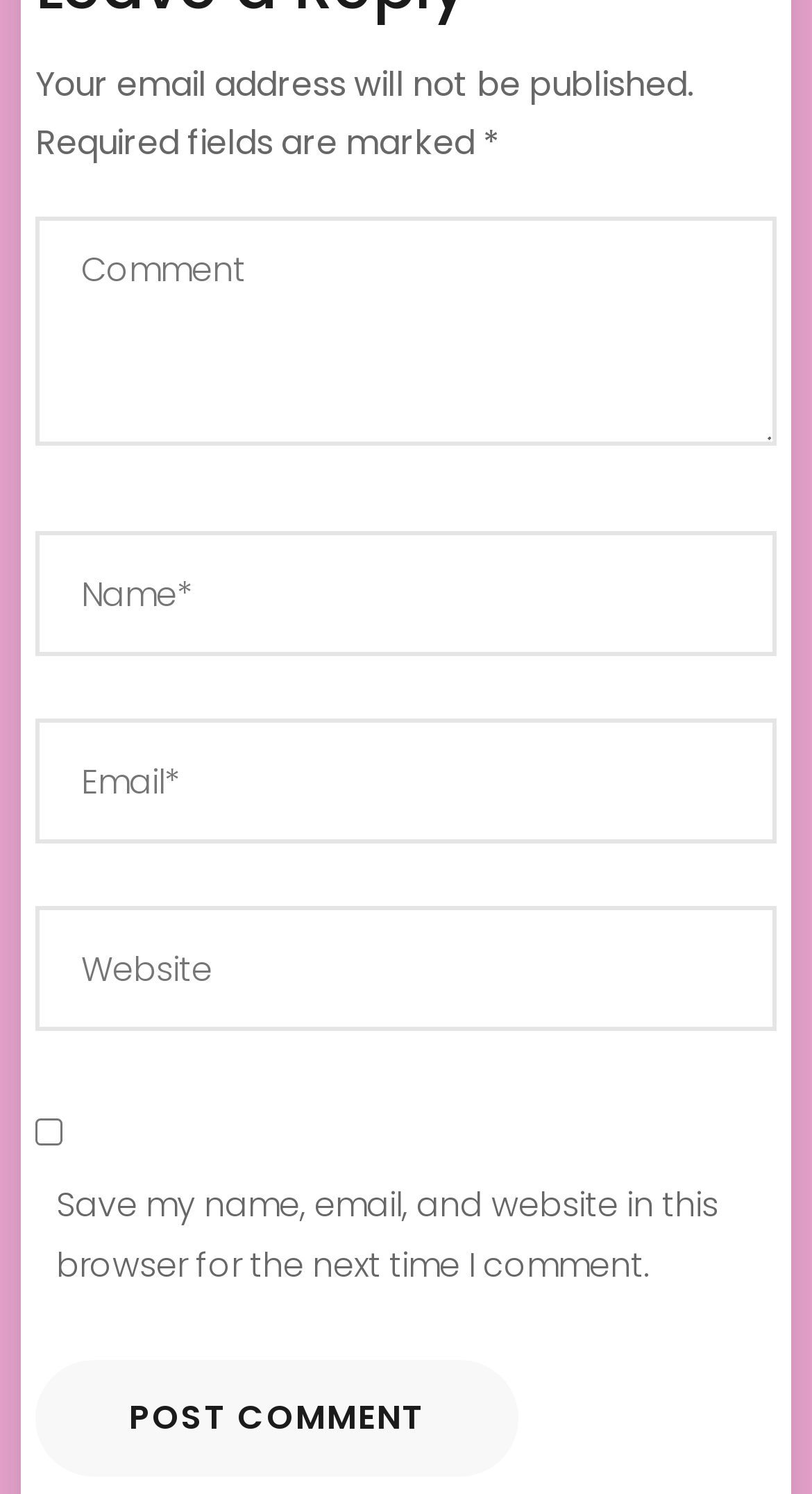How many required fields are there?
Answer the question using a single word or phrase, according to the image.

3